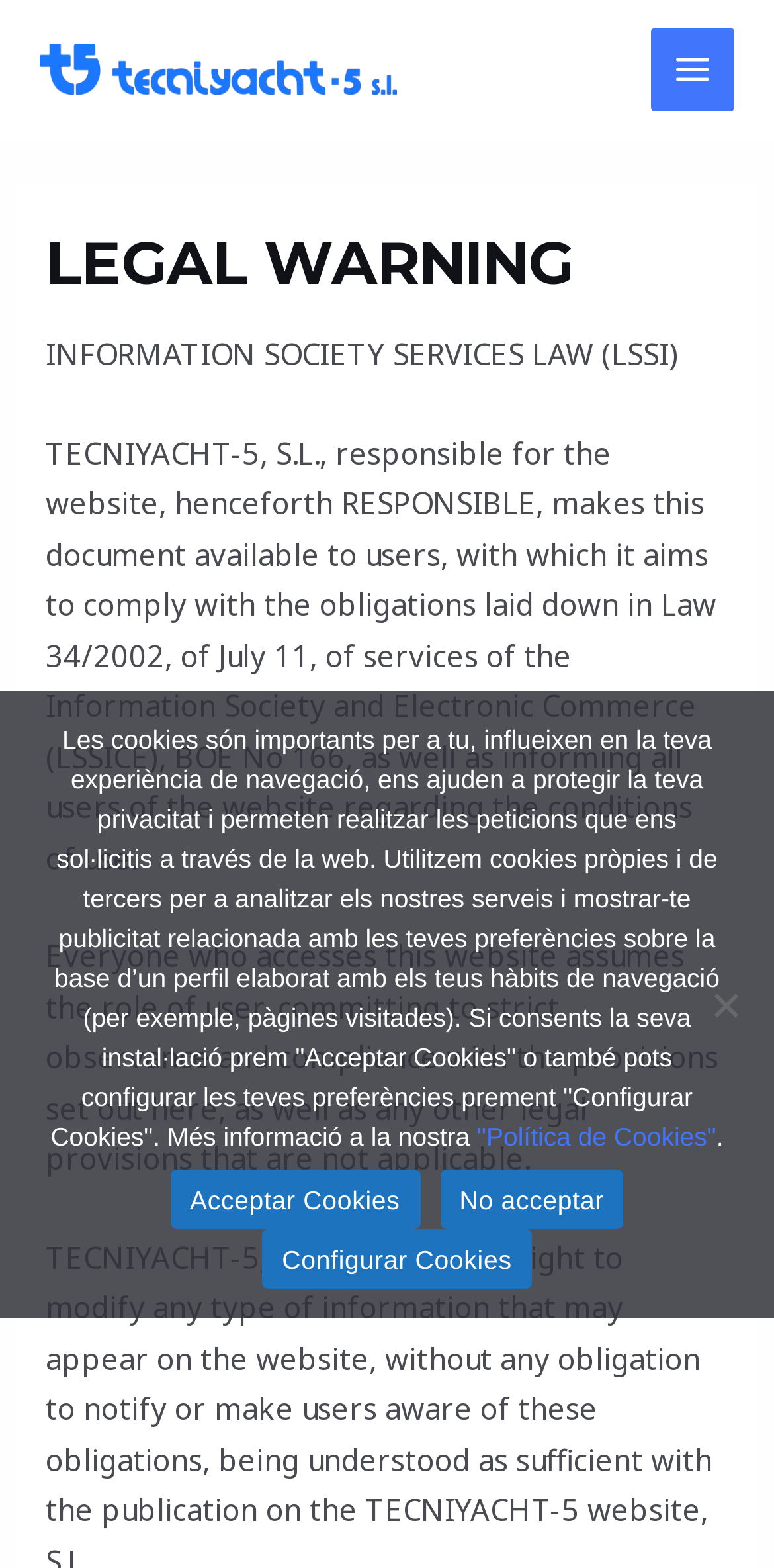Provide a one-word or one-phrase answer to the question:
What is the function of the 'MAIN MENU' button?

Expand or collapse menu